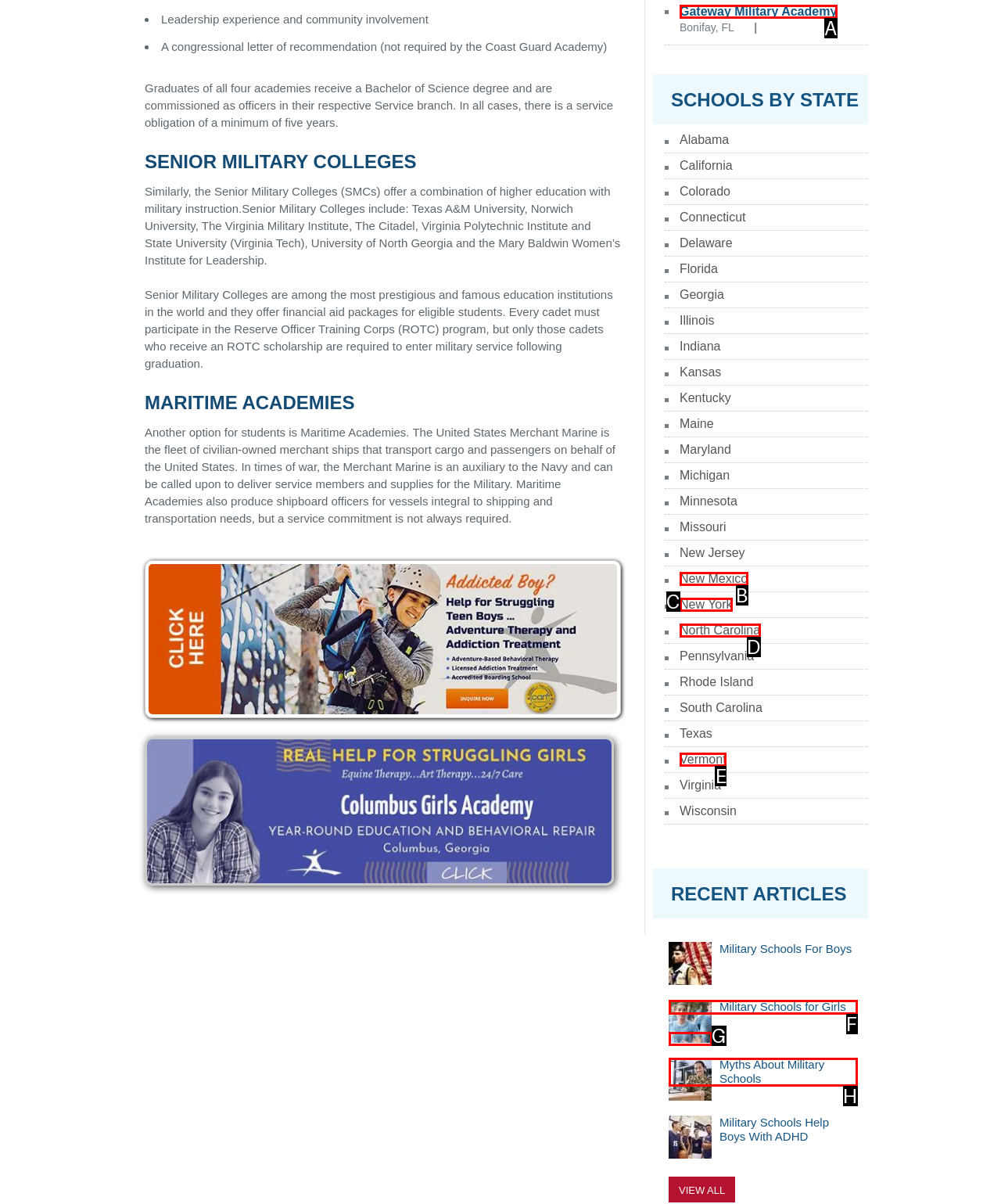Select the option that aligns with the description: North Carolina
Respond with the letter of the correct choice from the given options.

D